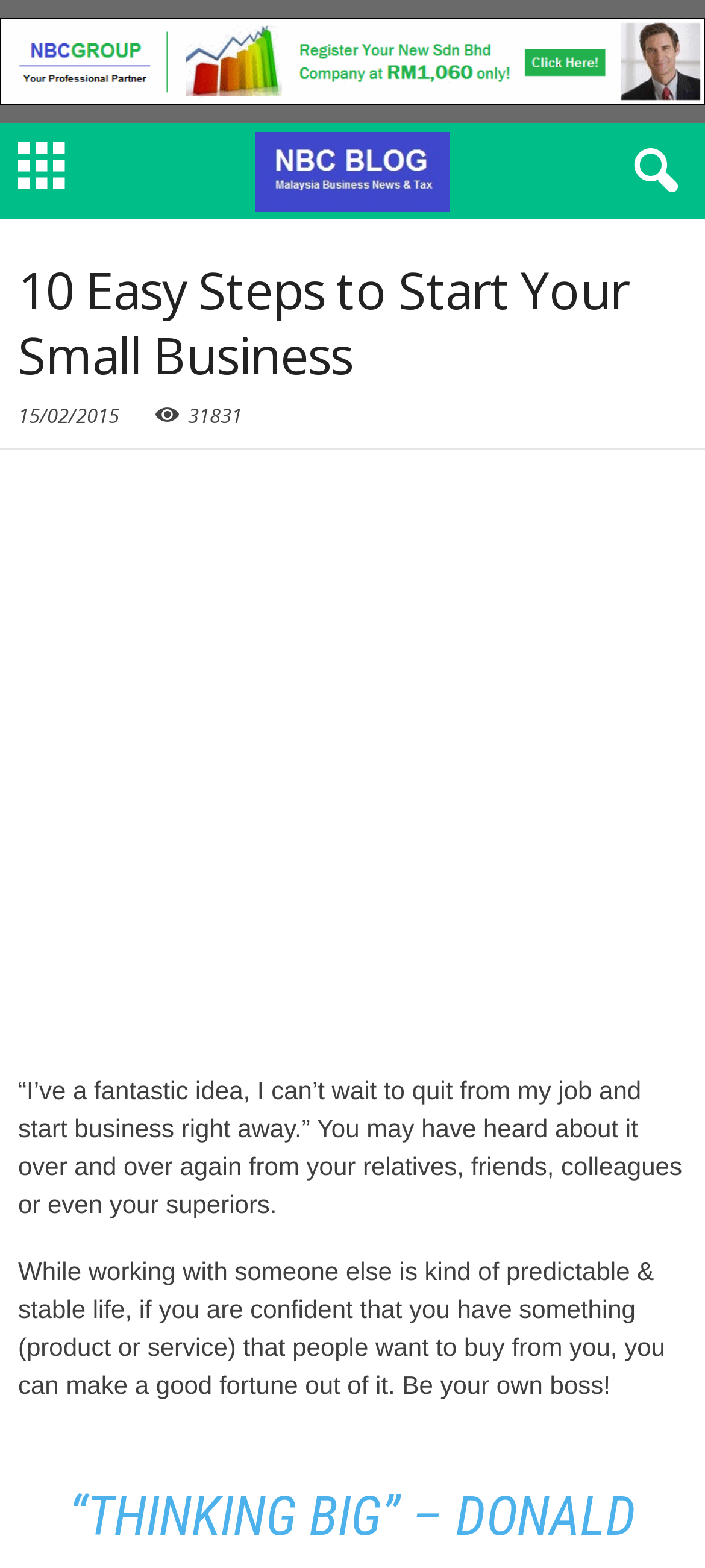What is the date of the article?
Using the image, elaborate on the answer with as much detail as possible.

The date of the article can be found in the time element with the text '15/02/2015', which is located below the heading.